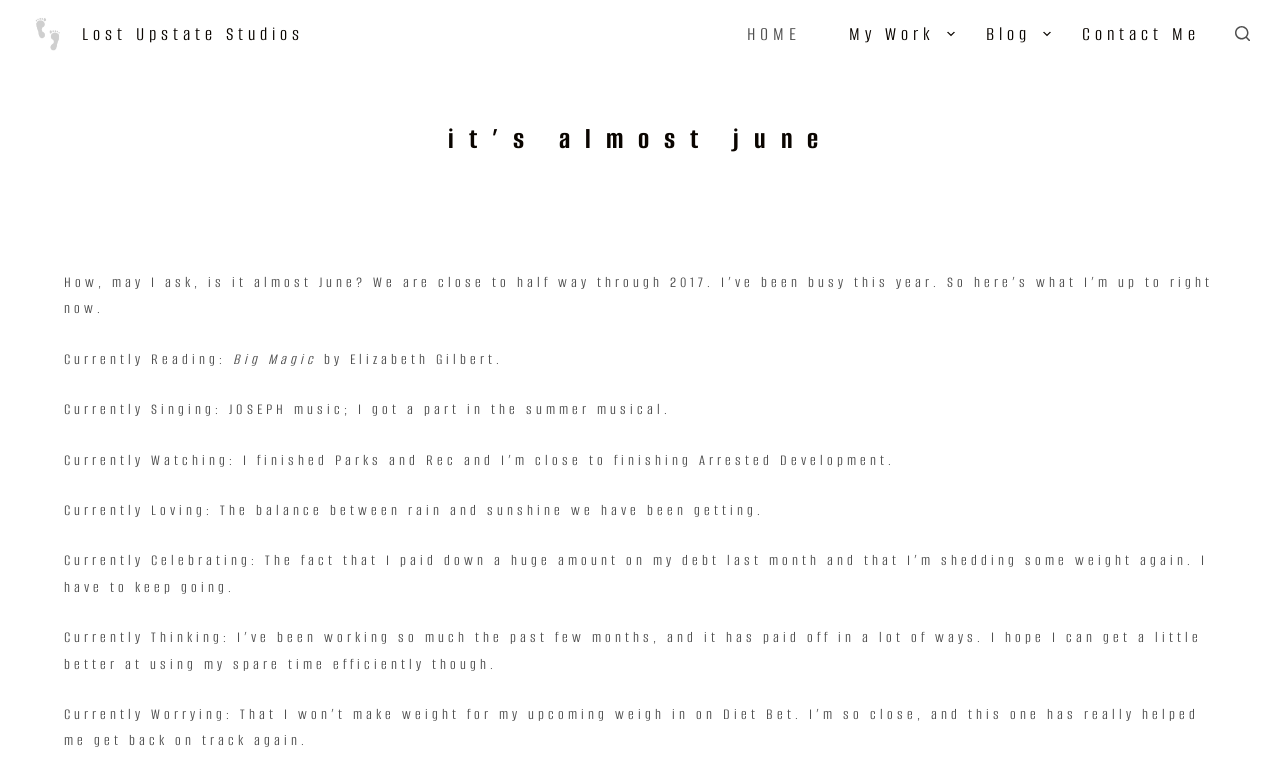Answer the question briefly using a single word or phrase: 
What is the author currently watching?

Parks and Rec and Arrested Development